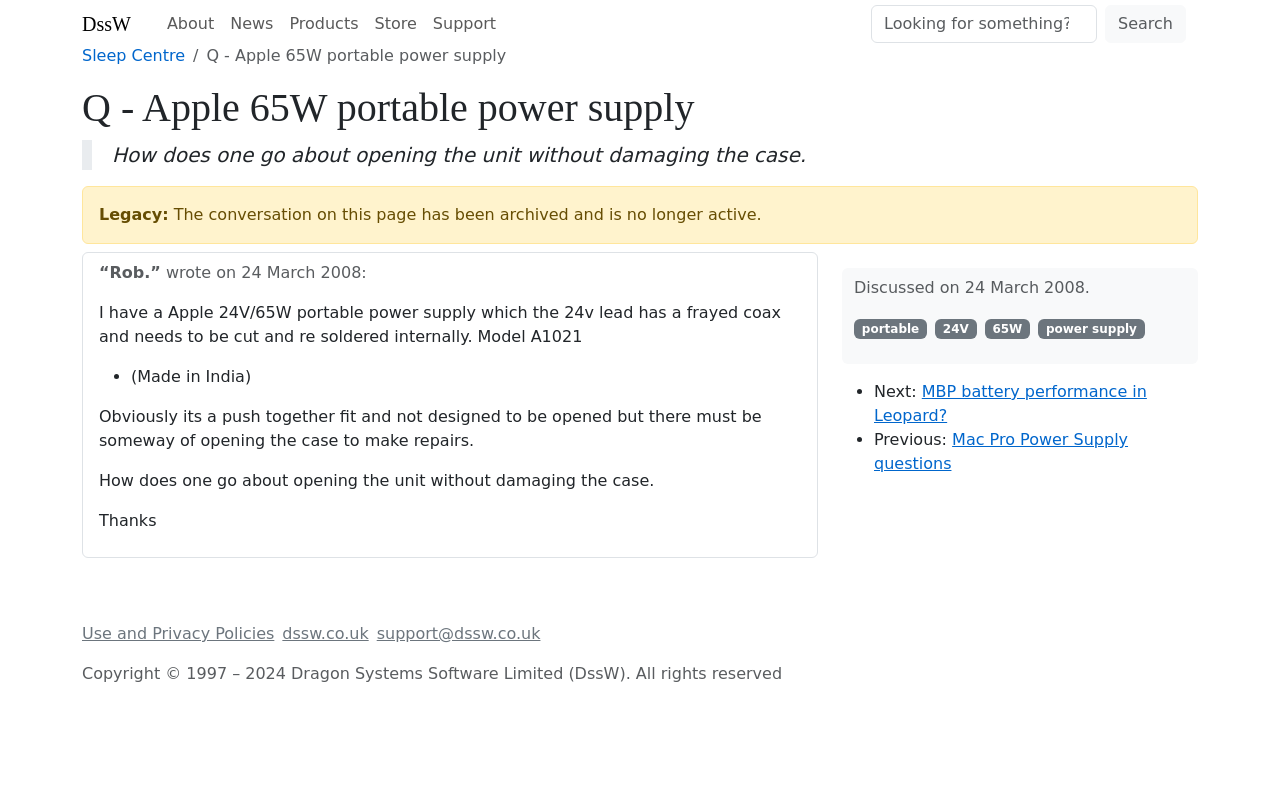Based on the element description: "Mac Pro Power Supply questions", identify the bounding box coordinates for this UI element. The coordinates must be four float numbers between 0 and 1, listed as [left, top, right, bottom].

[0.683, 0.541, 0.881, 0.595]